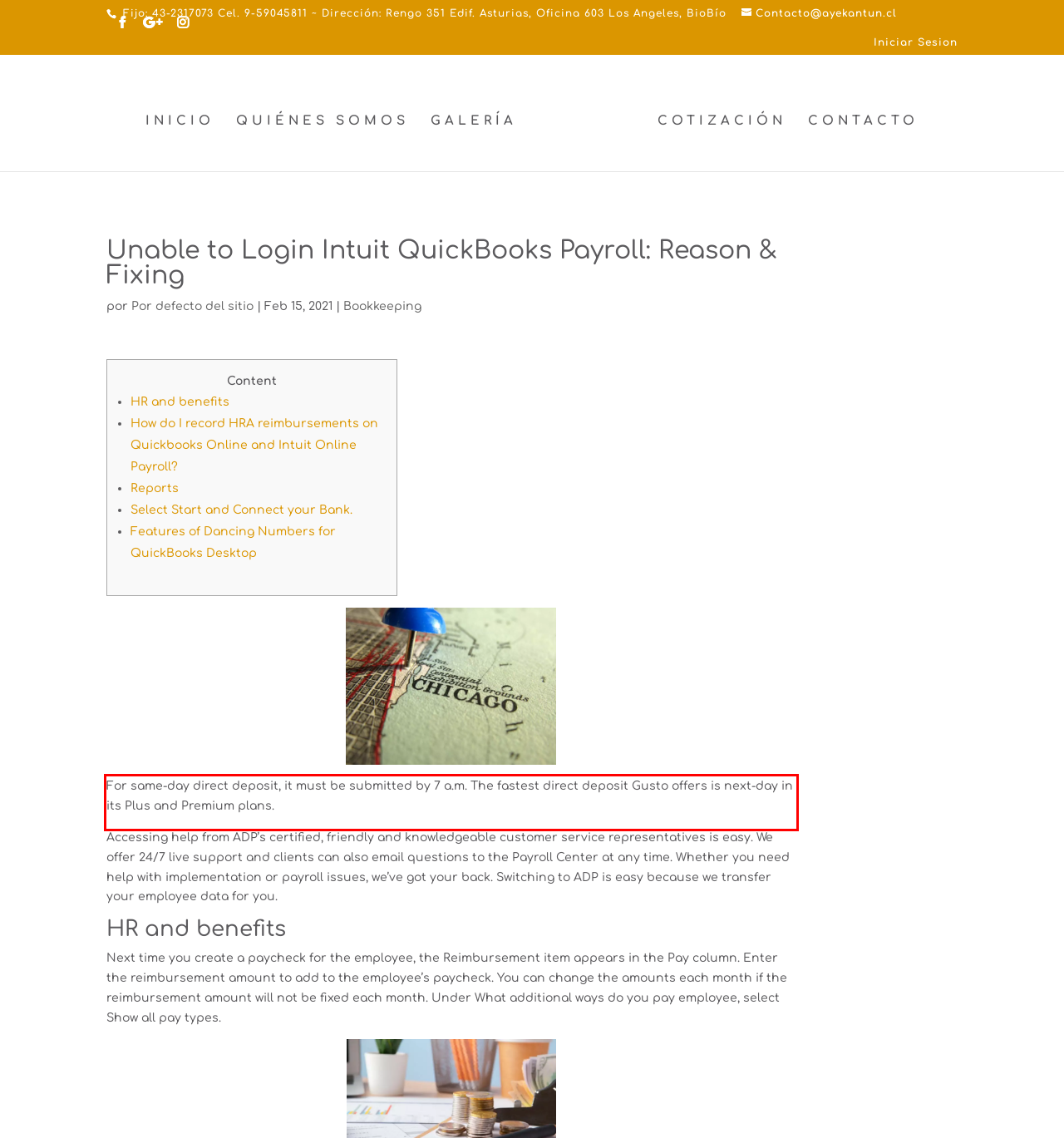Given a screenshot of a webpage with a red bounding box, extract the text content from the UI element inside the red bounding box.

For same-day direct deposit, it must be submitted by 7 a.m. The fastest direct deposit Gusto offers is next-day in its Plus and Premium plans.